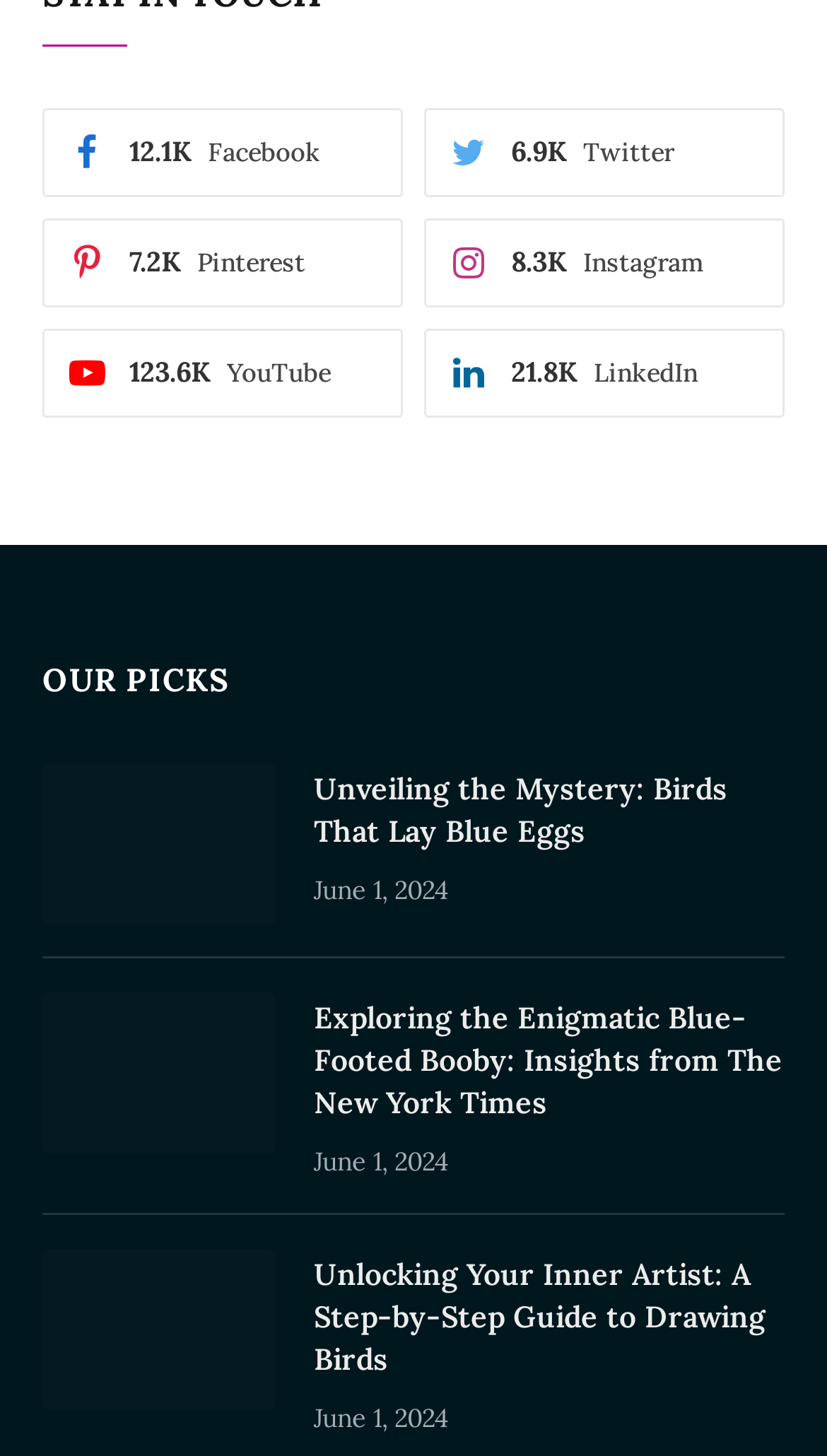Answer the question using only a single word or phrase: 
What type of content does this webpage feature?

Articles